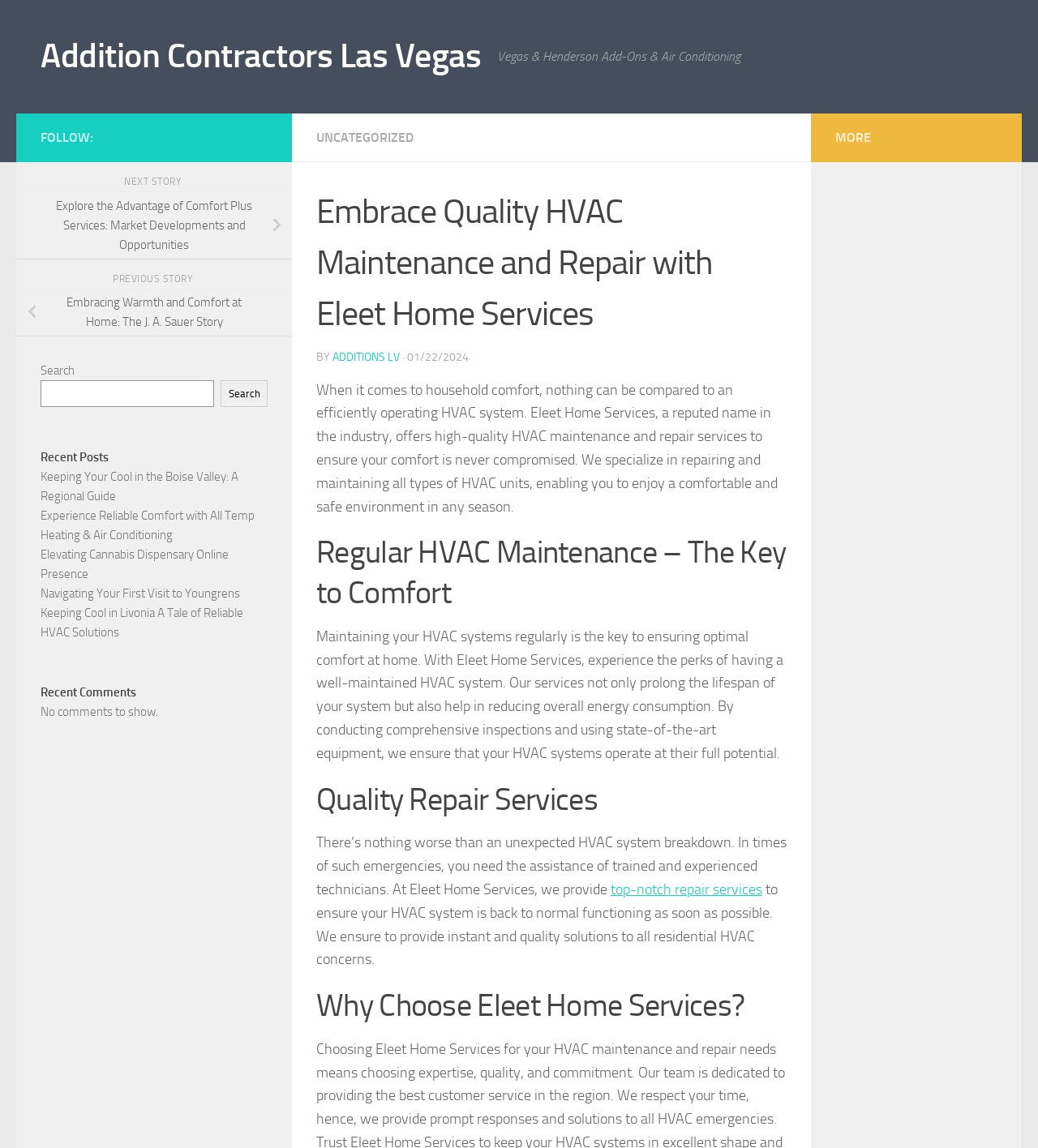Identify the bounding box coordinates of the part that should be clicked to carry out this instruction: "Click on 'Skip to content'".

[0.003, 0.003, 0.121, 0.037]